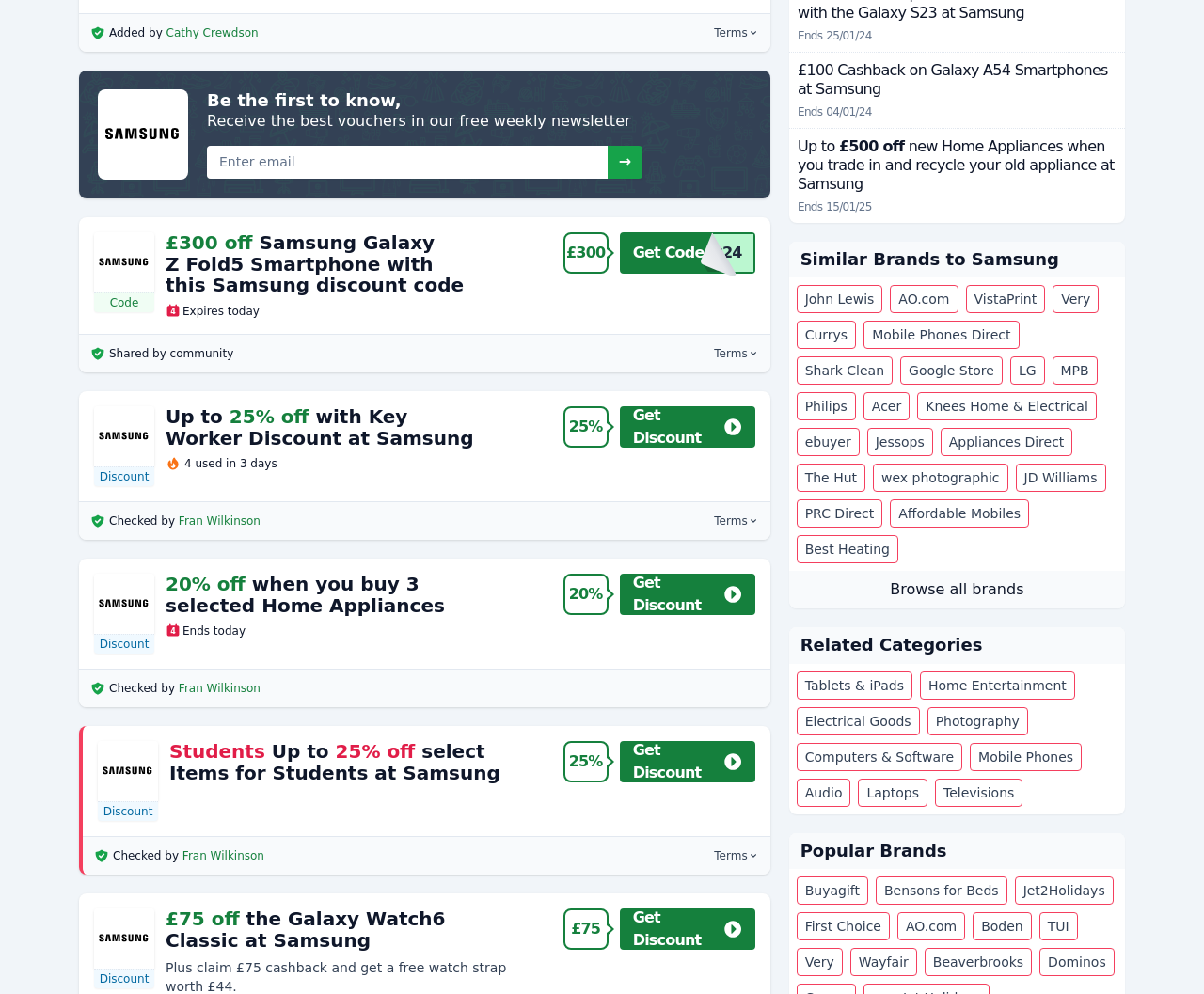Use a single word or phrase to answer the question:
What is the purpose of the 'Get Code' button?

To retrieve a discount code